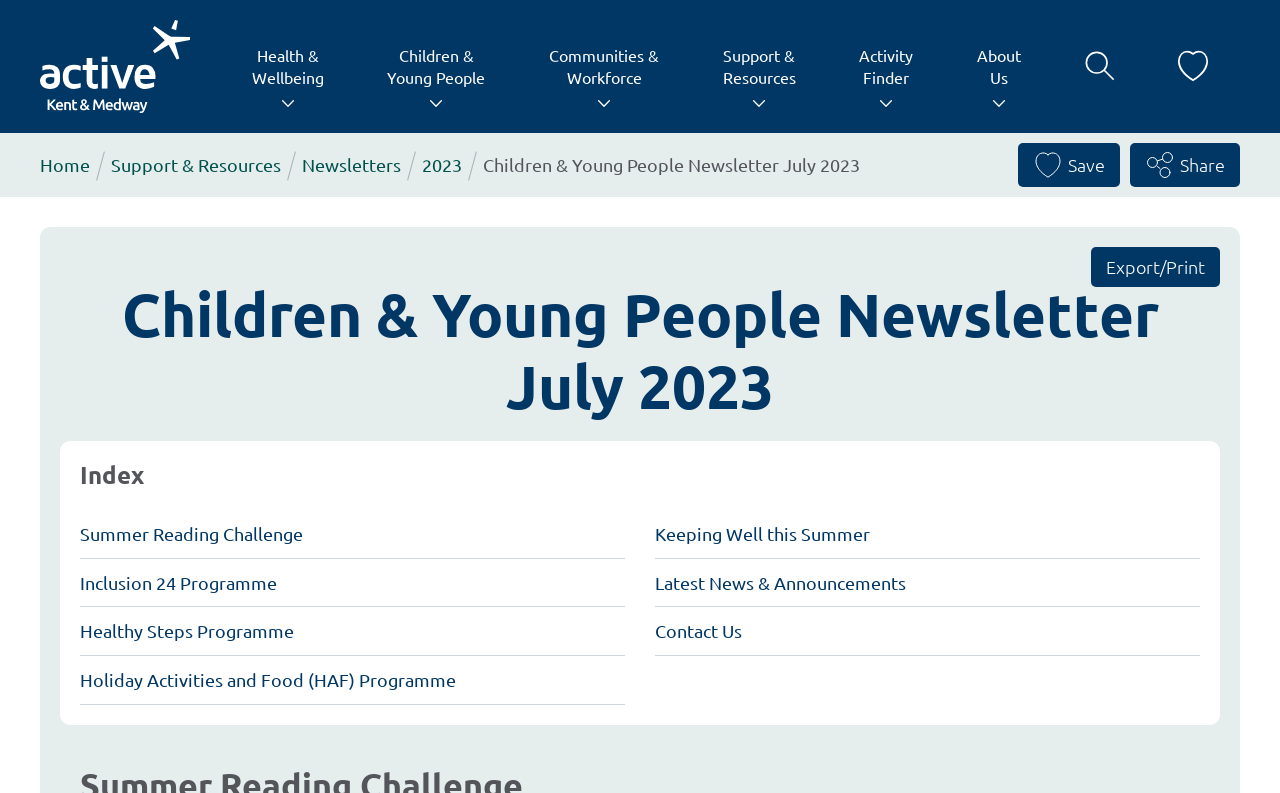Please determine the bounding box of the UI element that matches this description: Latest News & Announcements. The coordinates should be given as (top-left x, top-left y, bottom-right x, bottom-right y), with all values between 0 and 1.

[0.504, 0.703, 0.945, 0.766]